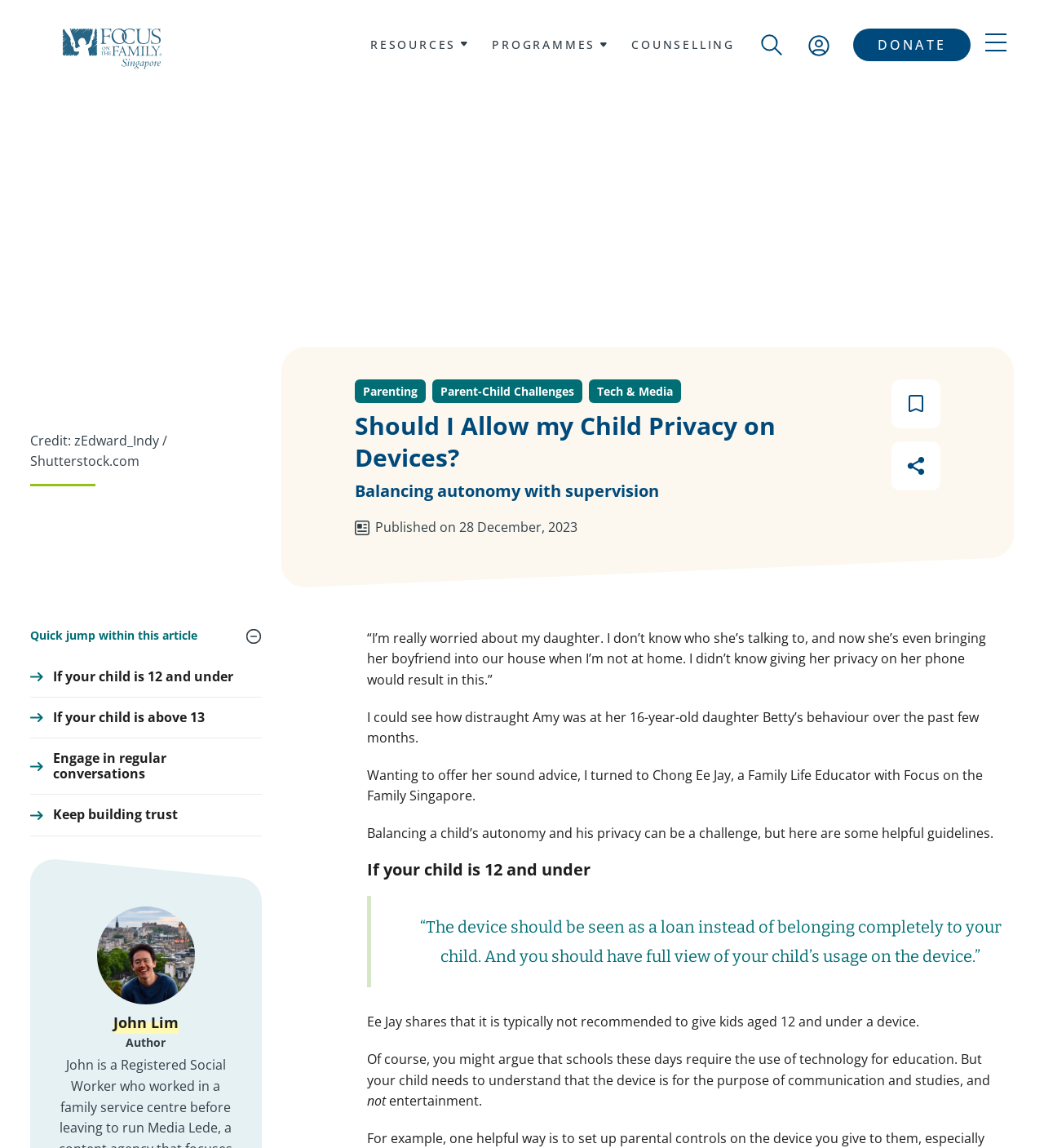Give a succinct answer to this question in a single word or phrase: 
How many links are there in the 'Quick jump within this article' section?

4